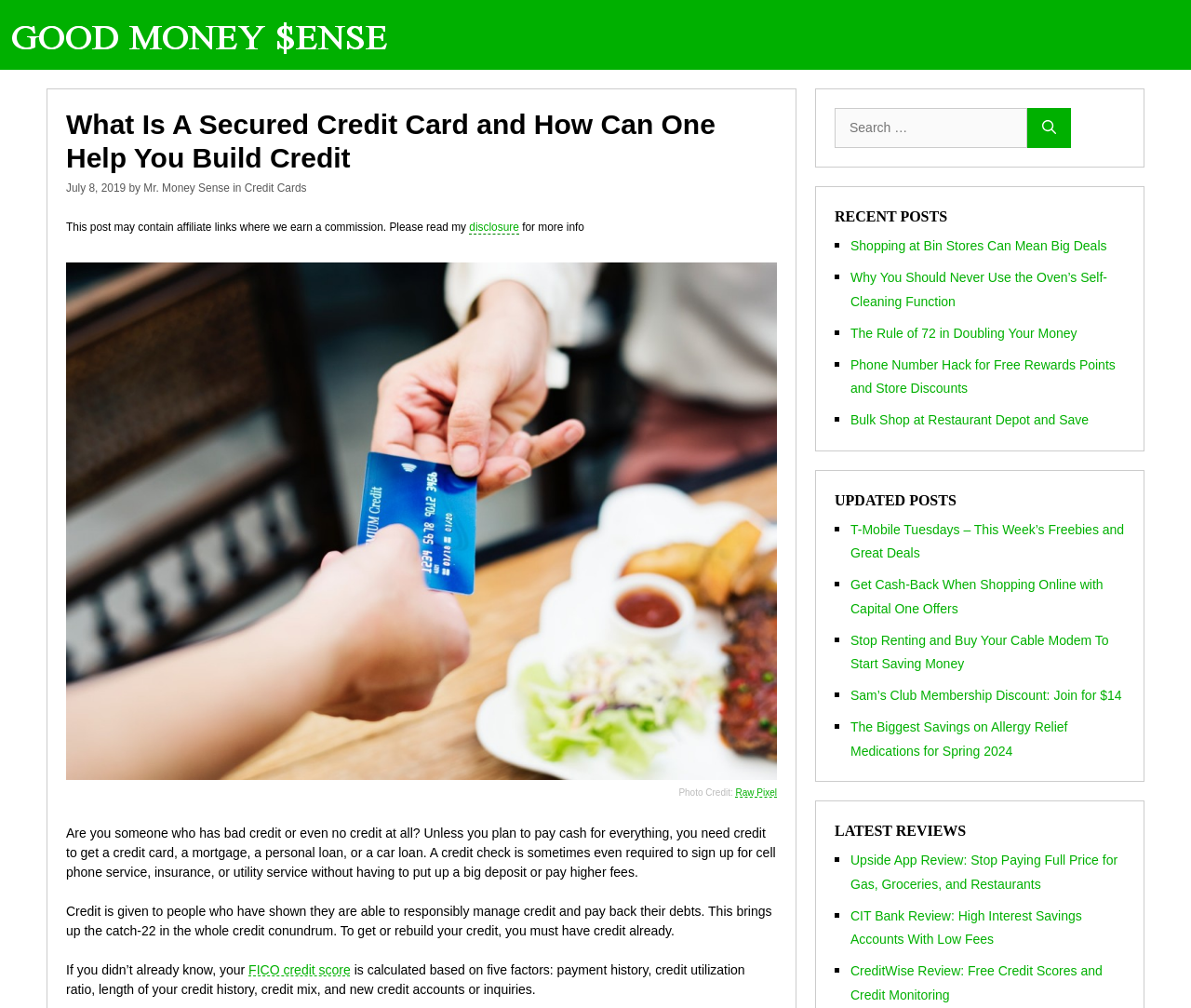Find the primary header on the webpage and provide its text.

What Is A Secured Credit Card and How Can One Help You Build Credit